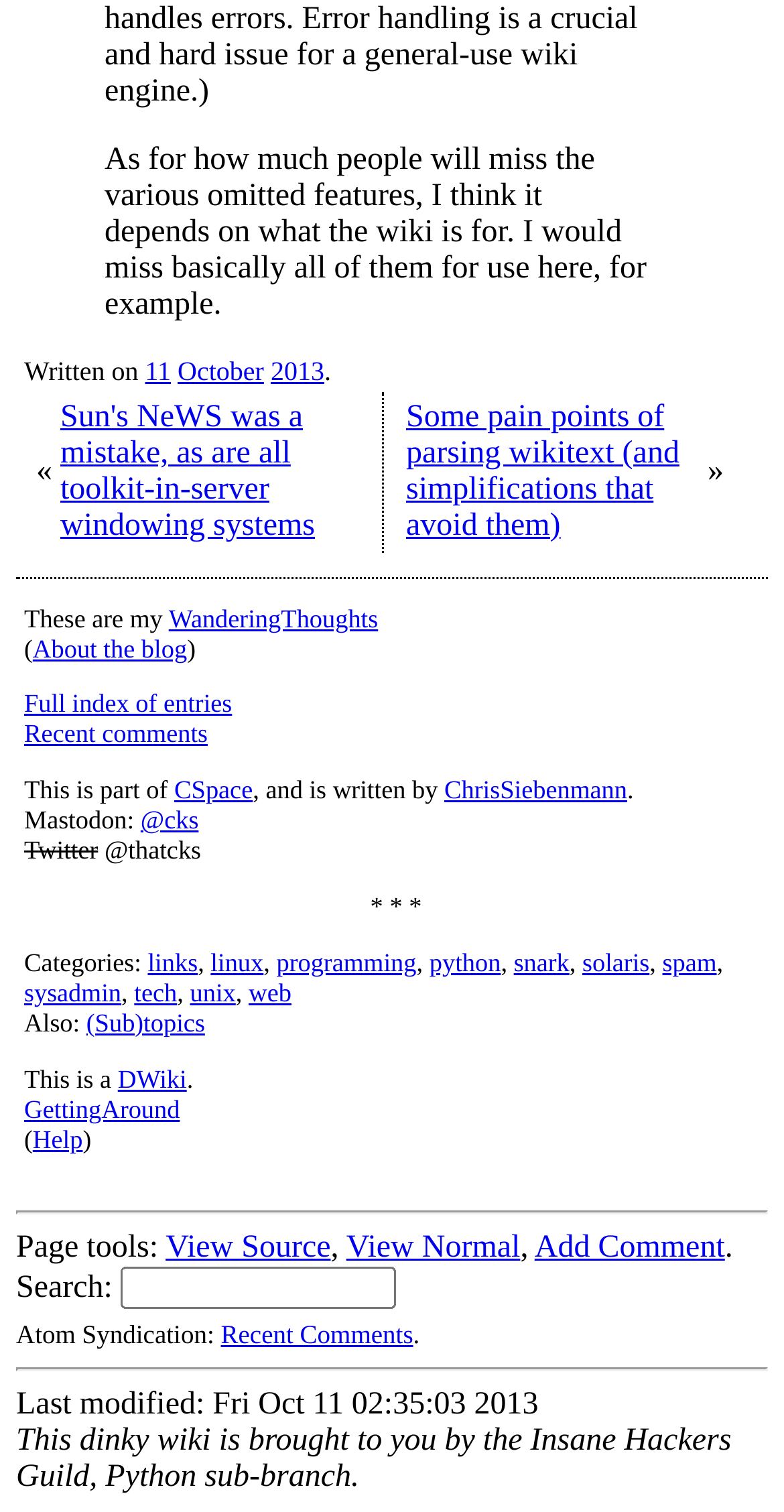Based on the provided description, "Recent Comments", find the bounding box of the corresponding UI element in the screenshot.

[0.282, 0.872, 0.527, 0.892]